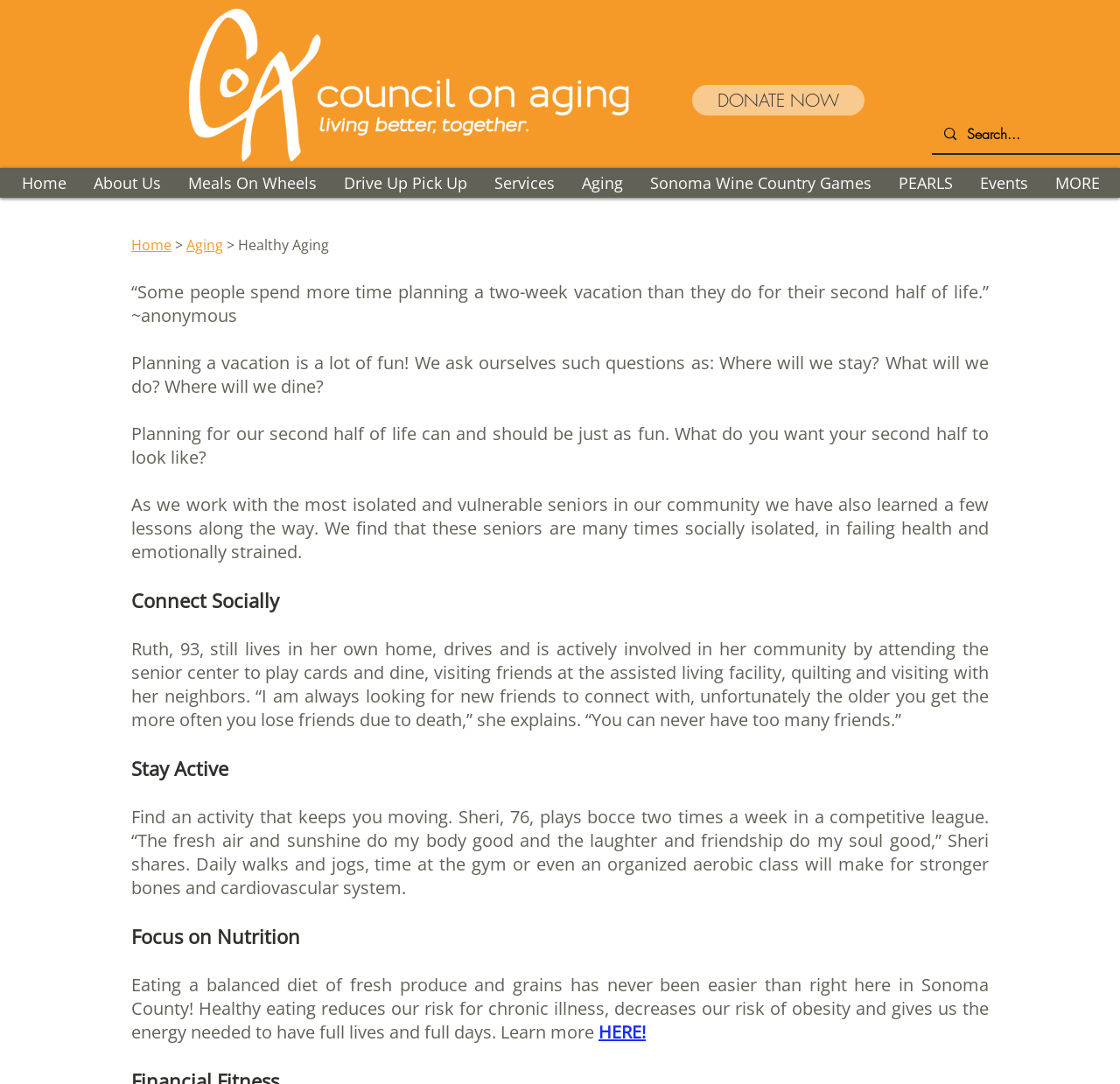Elaborate on the information and visuals displayed on the webpage.

The webpage is about Healthy Aging and is provided by the Council On Aging. At the top left corner, there is a link to the Council On Aging, accompanied by an image with the same name. Next to it, on the right, is a prominent "DONATE NOW" link with a small image. 

Below these elements, there is a navigation menu labeled "Site" that spans the entire width of the page. The menu contains 9 links: "Home", "About Us", "Meals On Wheels", "Drive Up Pick Up", "Services", "Aging", "Sonoma Wine Country Games", "PEARLS", and "Events", followed by a "MORE" option.

The main content of the page is divided into sections, each with a heading. The first section has a quote about planning for the second half of life, followed by a series of paragraphs discussing the importance of planning and the lessons learned from working with isolated and vulnerable seniors.

The next section is headed "Connect Socially" and features a story about Ruth, a 93-year-old who remains active and connected in her community. This is followed by sections headed "Stay Active" and "Focus on Nutrition", each with a story and advice on how to maintain a healthy lifestyle. The "Focus on Nutrition" section ends with a link to learn more.